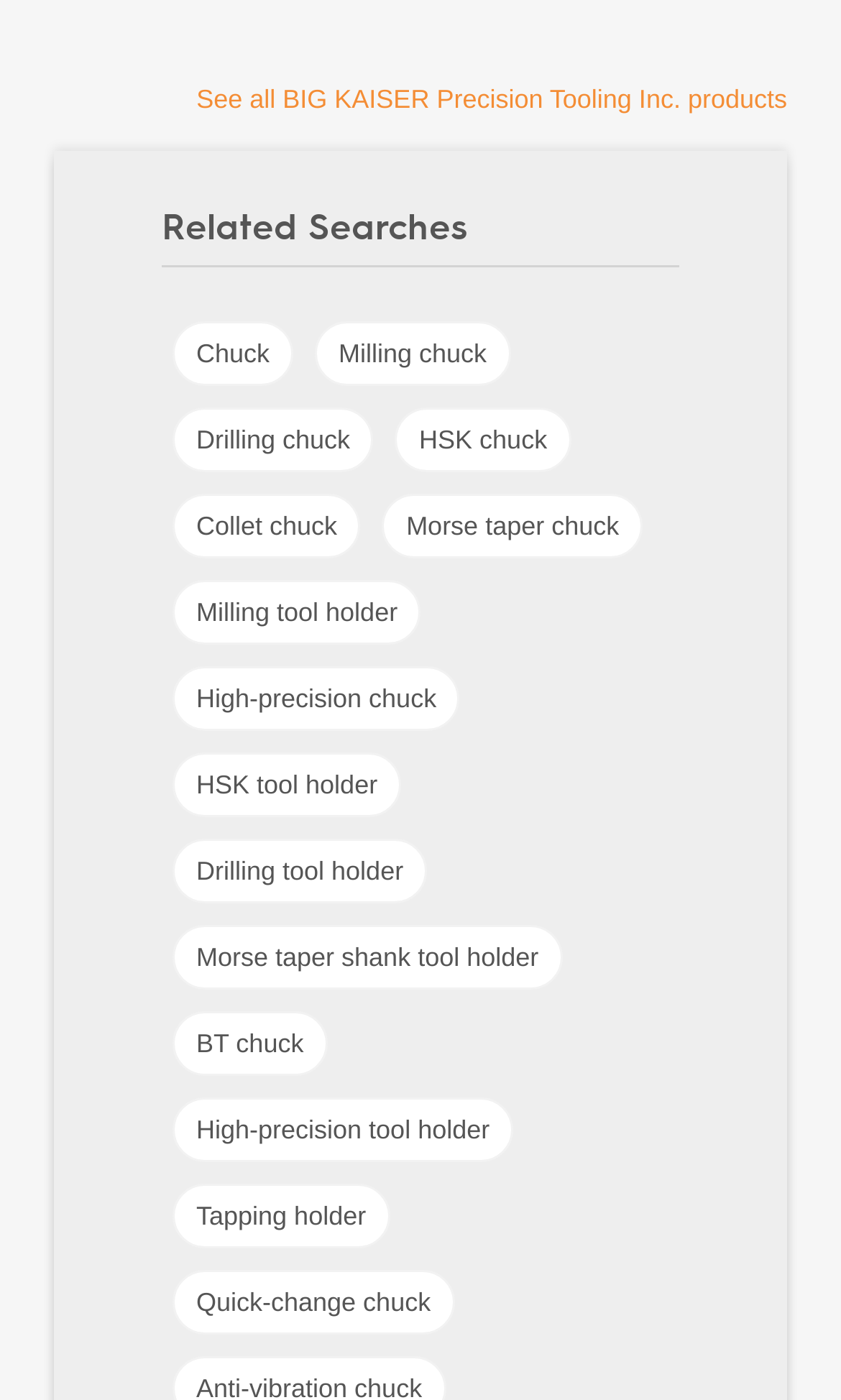Please identify the bounding box coordinates of the clickable area that will fulfill the following instruction: "Explore Chuck products". The coordinates should be in the format of four float numbers between 0 and 1, i.e., [left, top, right, bottom].

[0.205, 0.229, 0.349, 0.275]